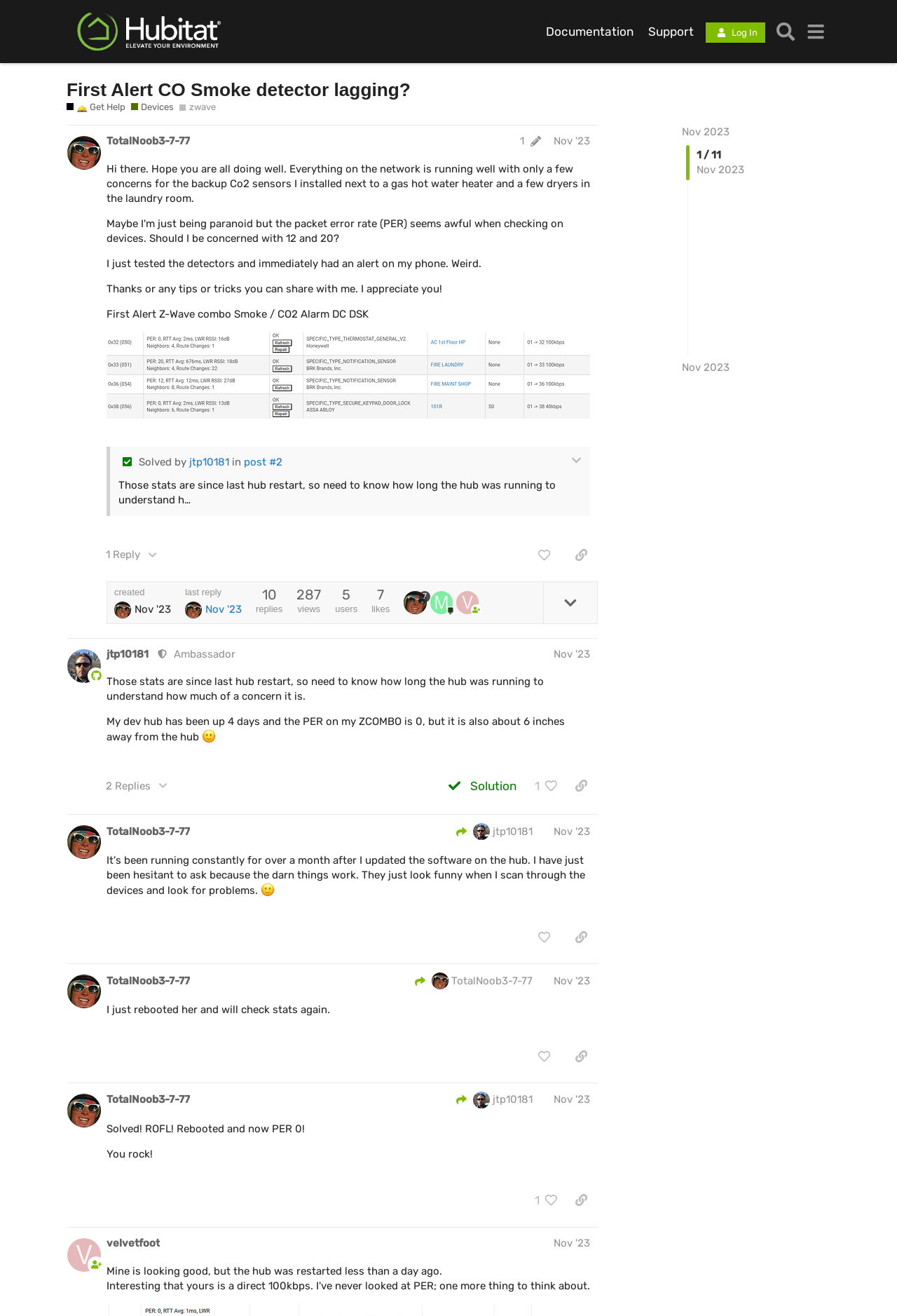Using the information shown in the image, answer the question with as much detail as possible: What is the status of the second post?

The status of the second post can be determined by looking at the generic element with the text 'This is the accepted solution to this topic' which is a child of the region element with the role 'post'.